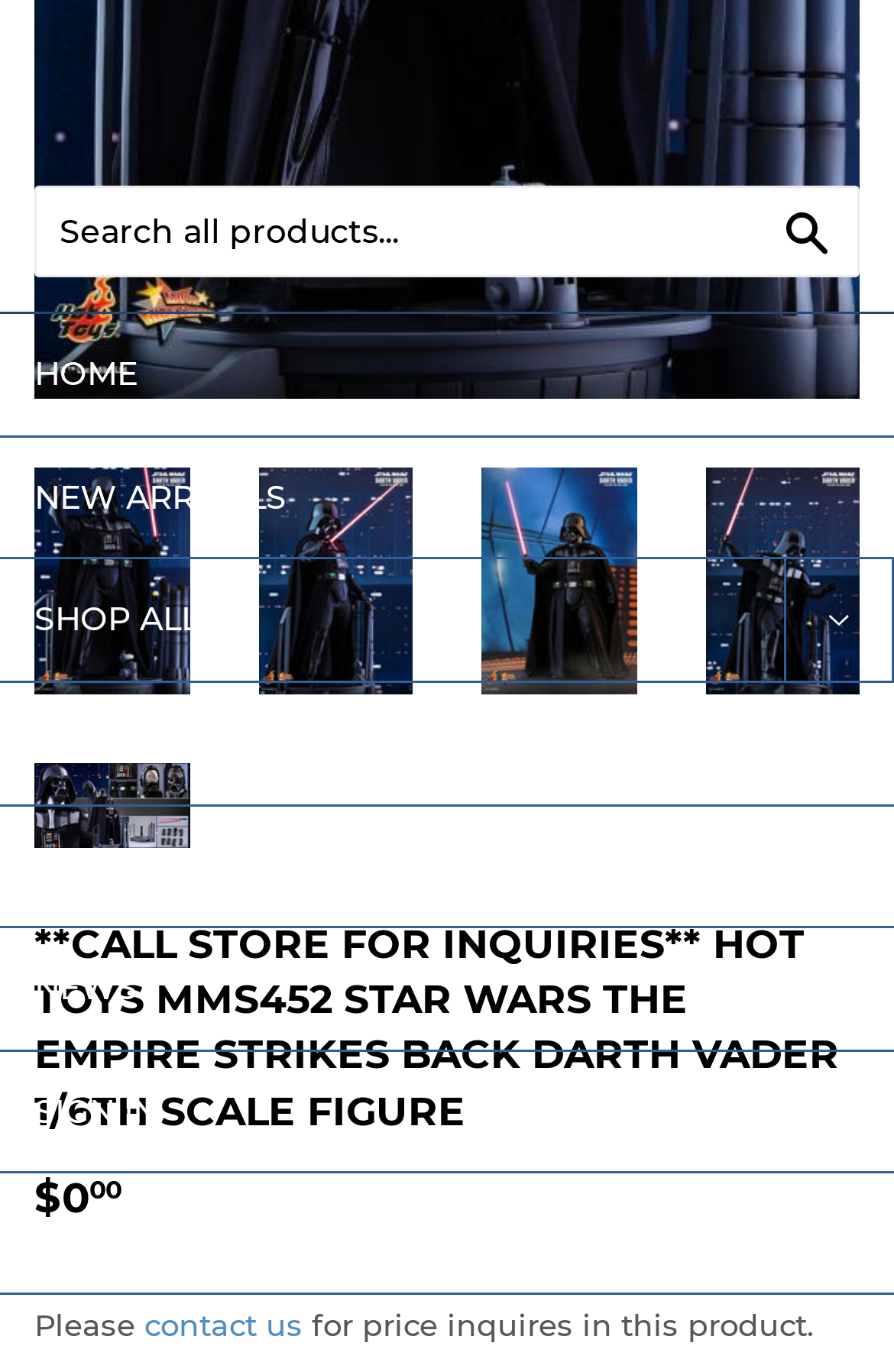Identify the bounding box coordinates of the area you need to click to perform the following instruction: "Search all products".

[0.038, 0.136, 0.962, 0.203]